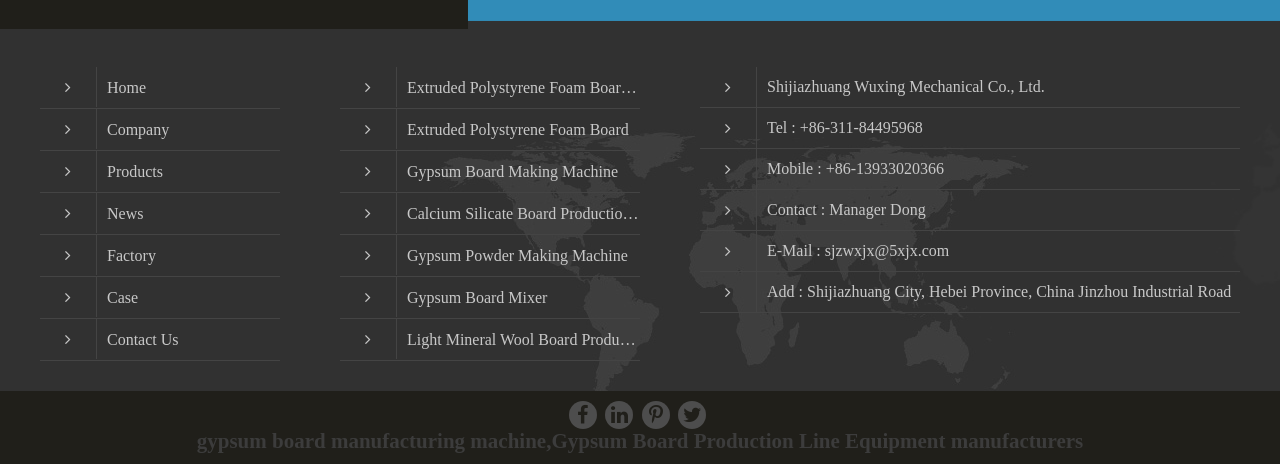Provide the bounding box coordinates of the section that needs to be clicked to accomplish the following instruction: "View Gypsum Board Production Line Equipment."

[0.266, 0.416, 0.5, 0.504]